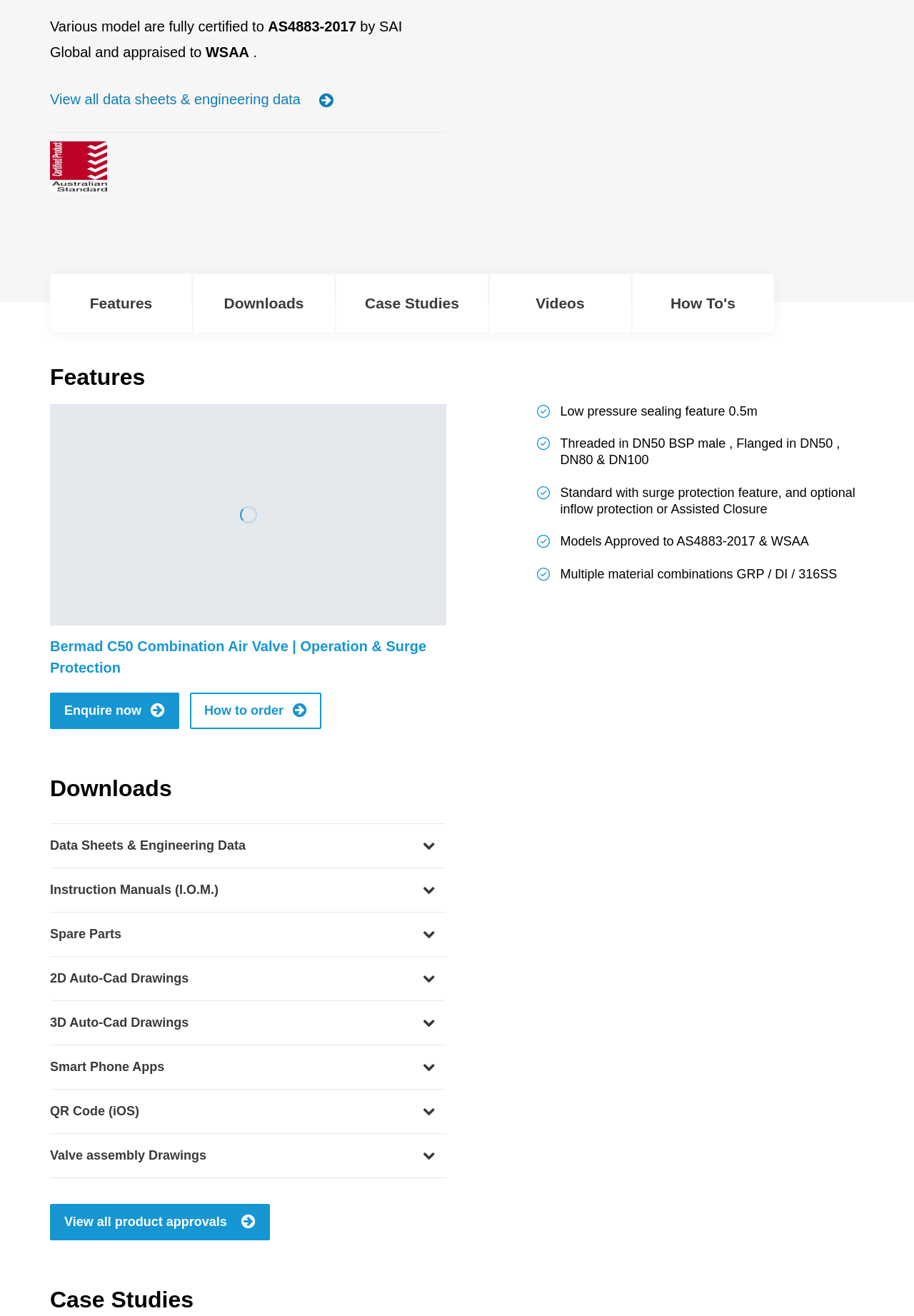Respond with a single word or phrase for the following question: 
What is the standard of the certified models?

AS4883-2017